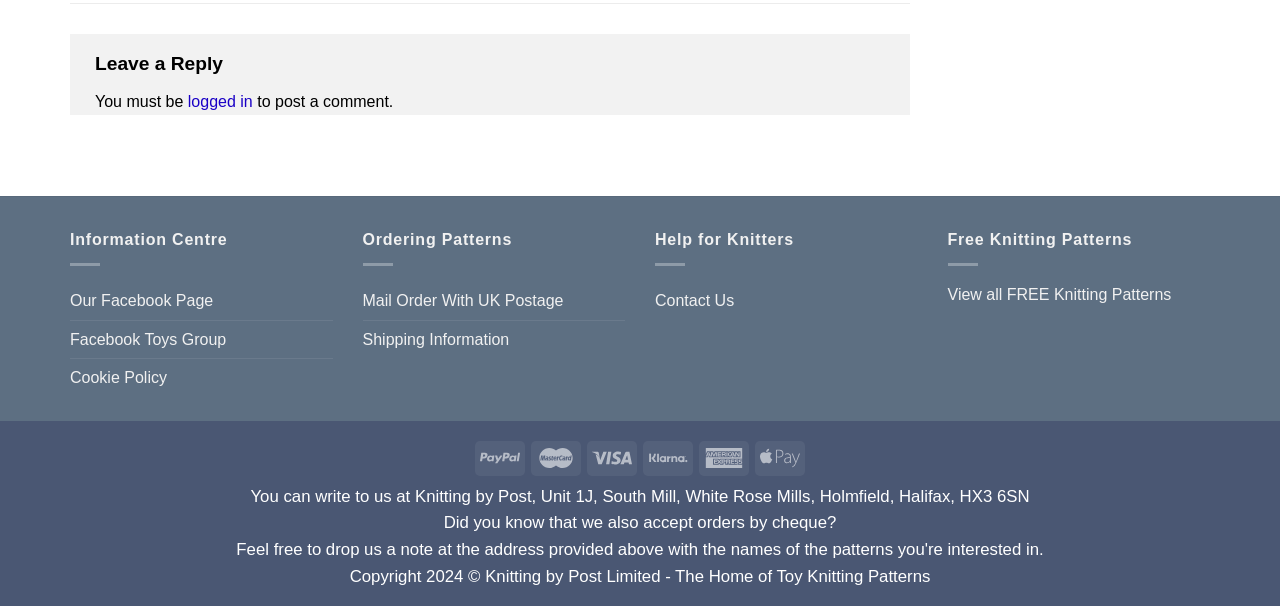Please identify the bounding box coordinates of the clickable area that will allow you to execute the instruction: "View all FREE Knitting Patterns".

[0.74, 0.472, 0.915, 0.5]